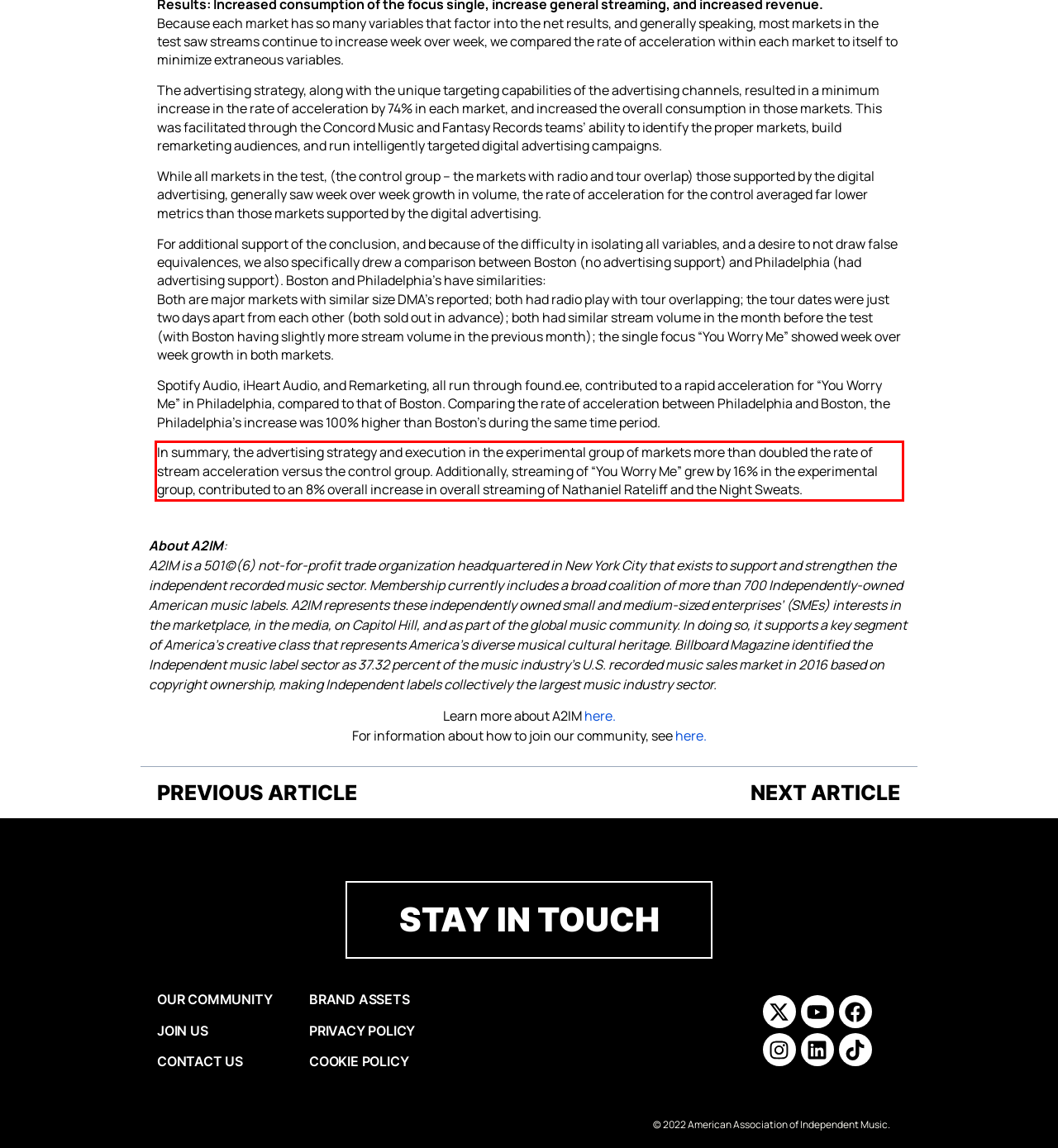Identify the text within the red bounding box on the webpage screenshot and generate the extracted text content.

In summary, the advertising strategy and execution in the experimental group of markets more than doubled the rate of stream acceleration versus the control group. Additionally, streaming of “You Worry Me” grew by 16% in the experimental group, contributed to an 8% overall increase in overall streaming of Nathaniel Rateliff and the Night Sweats.